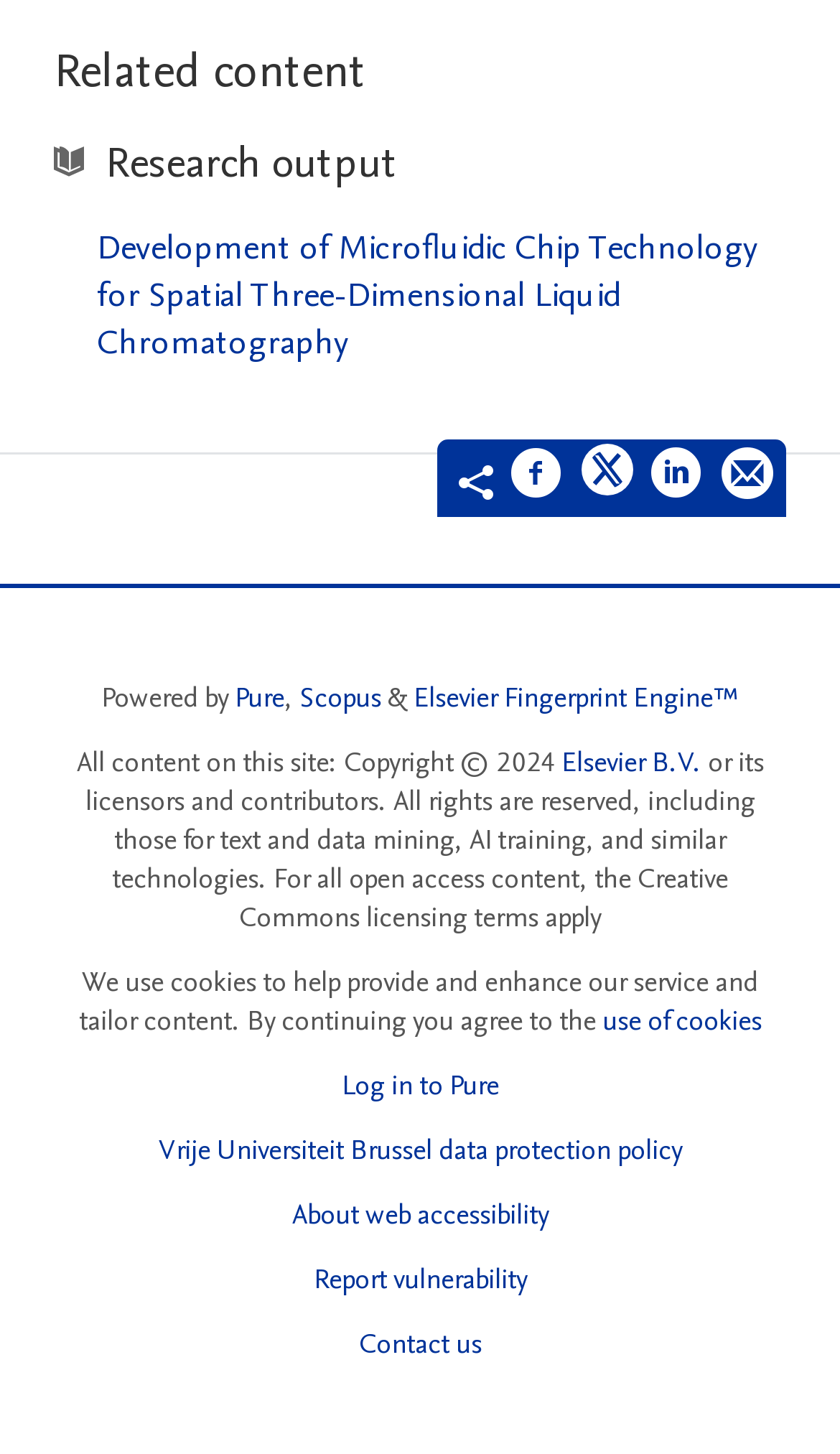Please find the bounding box coordinates of the element that you should click to achieve the following instruction: "Log in to Pure". The coordinates should be presented as four float numbers between 0 and 1: [left, top, right, bottom].

[0.406, 0.734, 0.594, 0.761]